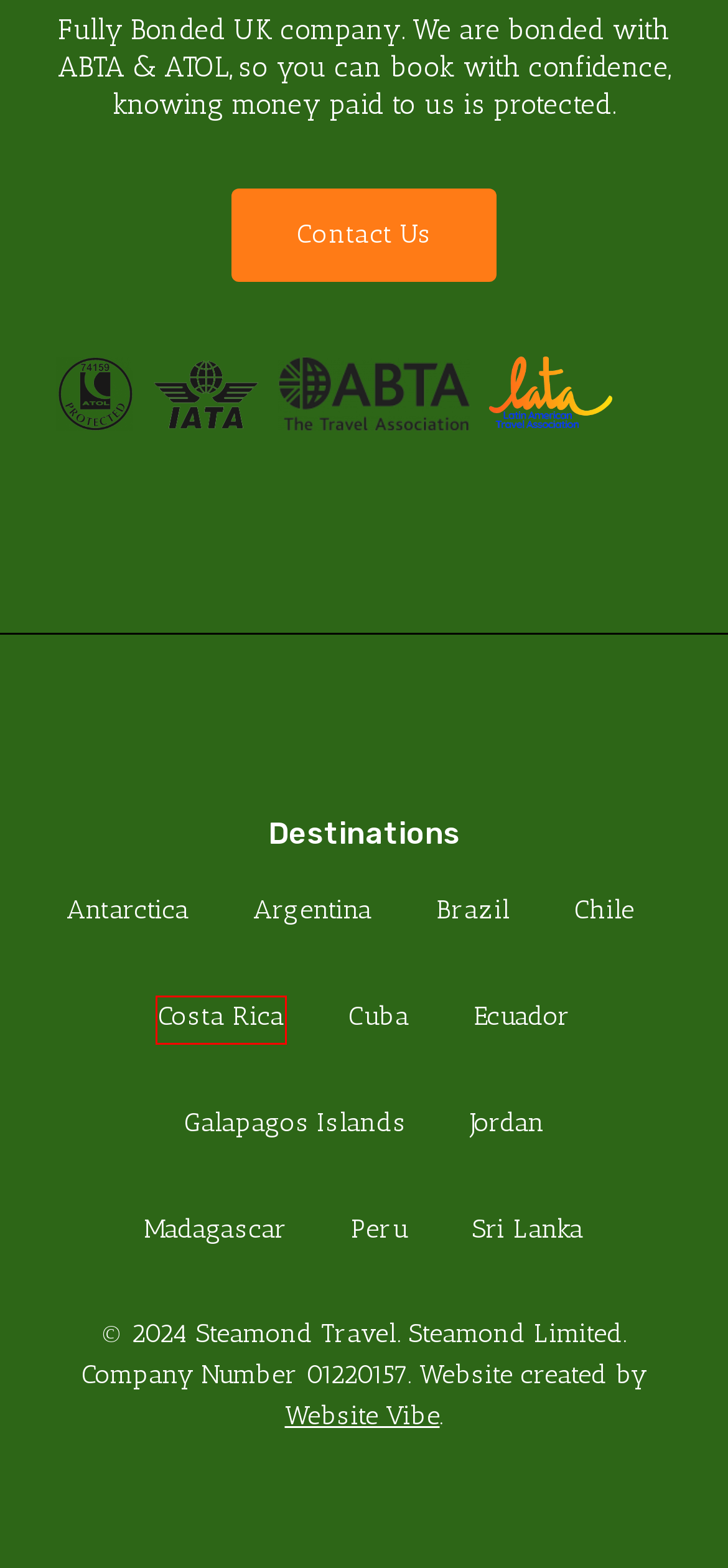You are provided with a screenshot of a webpage where a red rectangle bounding box surrounds an element. Choose the description that best matches the new webpage after clicking the element in the red bounding box. Here are the choices:
A. Madagascar - Steamond Travel
B. Sri Lanka - Steamond Travel
C. Costa Rica - Steamond Travel
D. Galapagos Islands - Steamond Travel
E. Peru - Steamond Travel
F. Brazil - Steamond Travel
G. Ecuador - Steamond Travel
H. Jordan - Steamond Travel

C